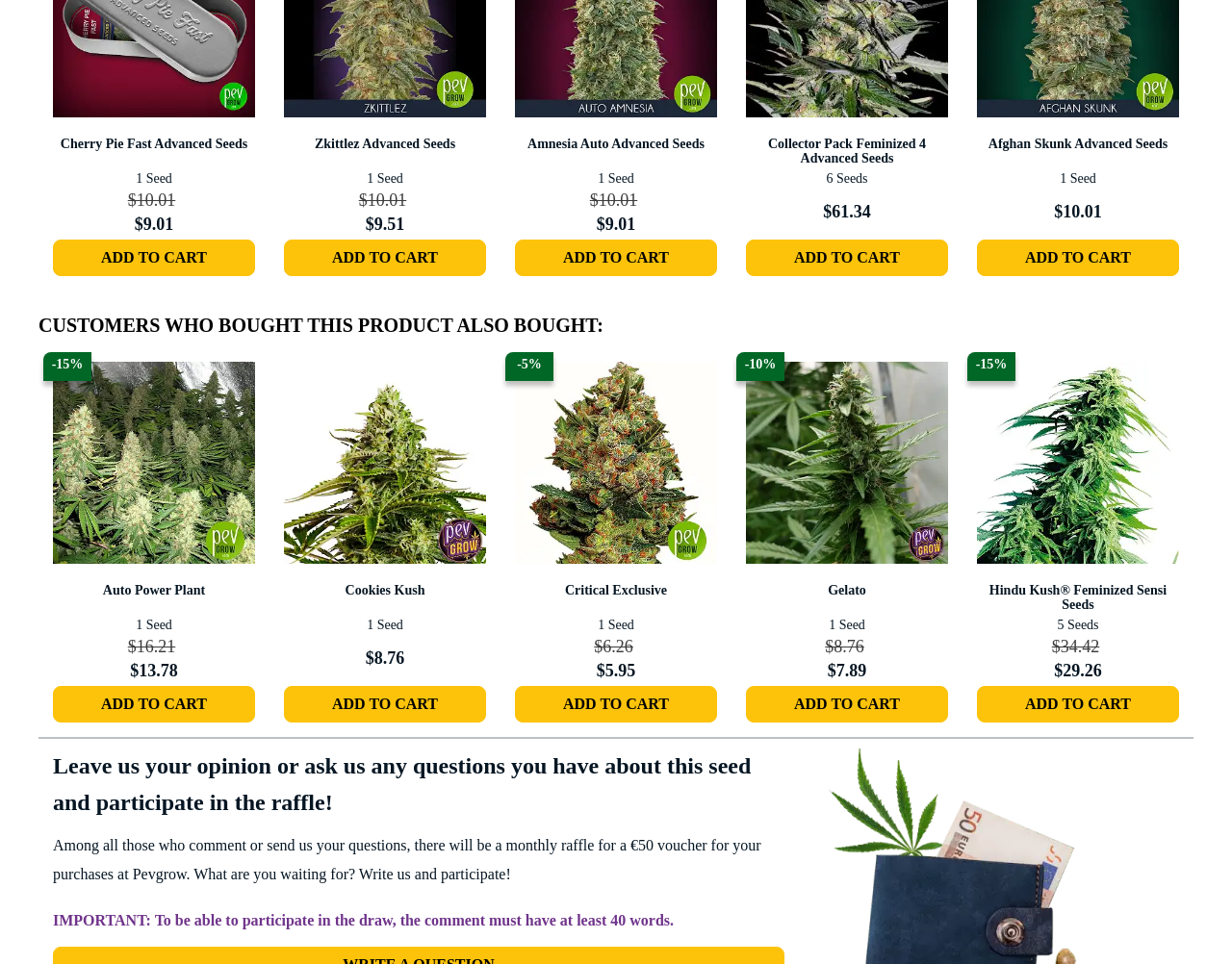Provide a one-word or short-phrase response to the question:
What is the name of the first product?

Cherry Pie Fast Advanced Seeds